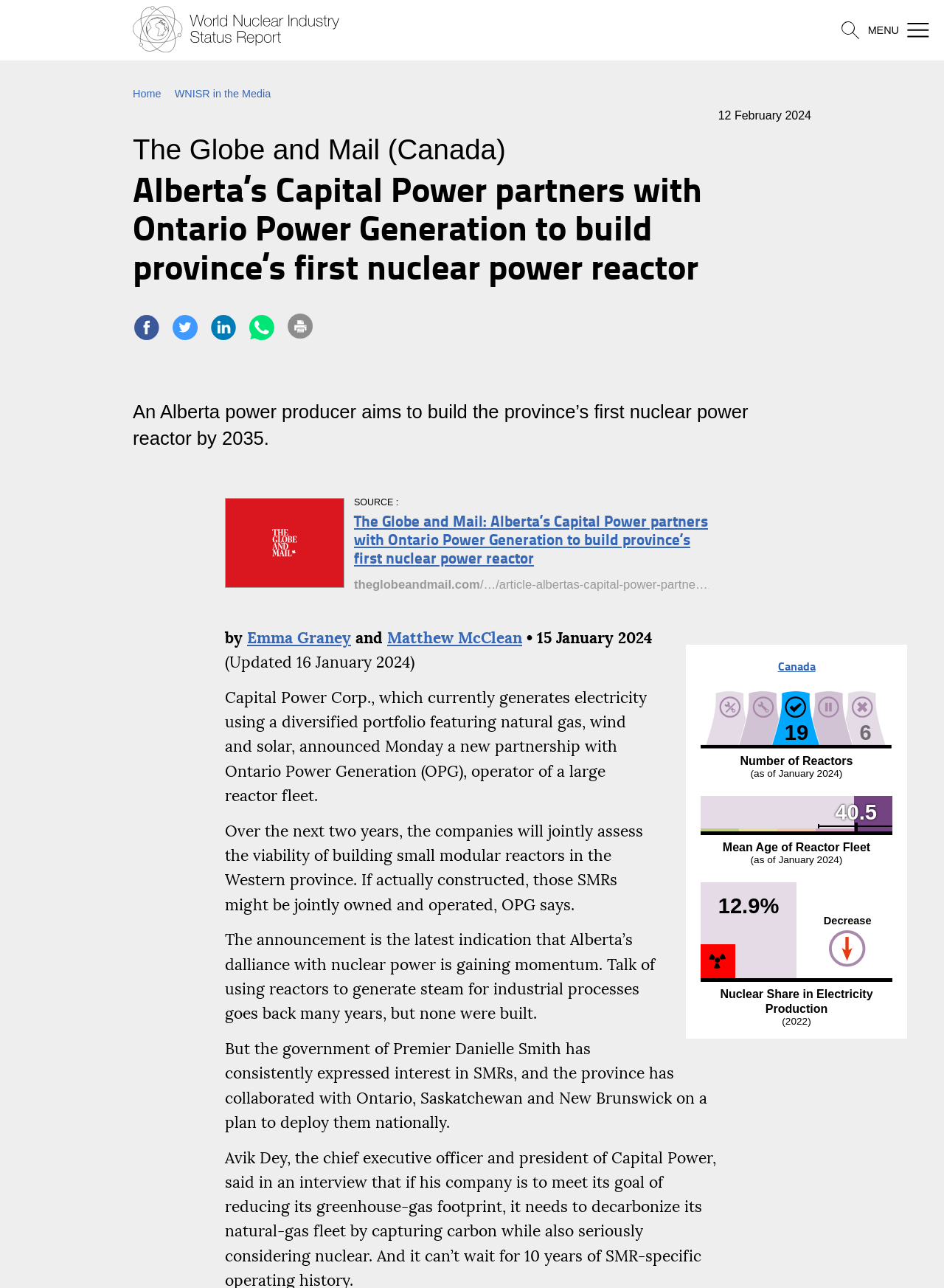What is the province where the nuclear power reactor will be built?
Based on the image, answer the question in a detailed manner.

The article mentions that 'An Alberta power producer aims to build the province’s first nuclear power reactor by 2035.' This indicates that the province where the nuclear power reactor will be built is Alberta.